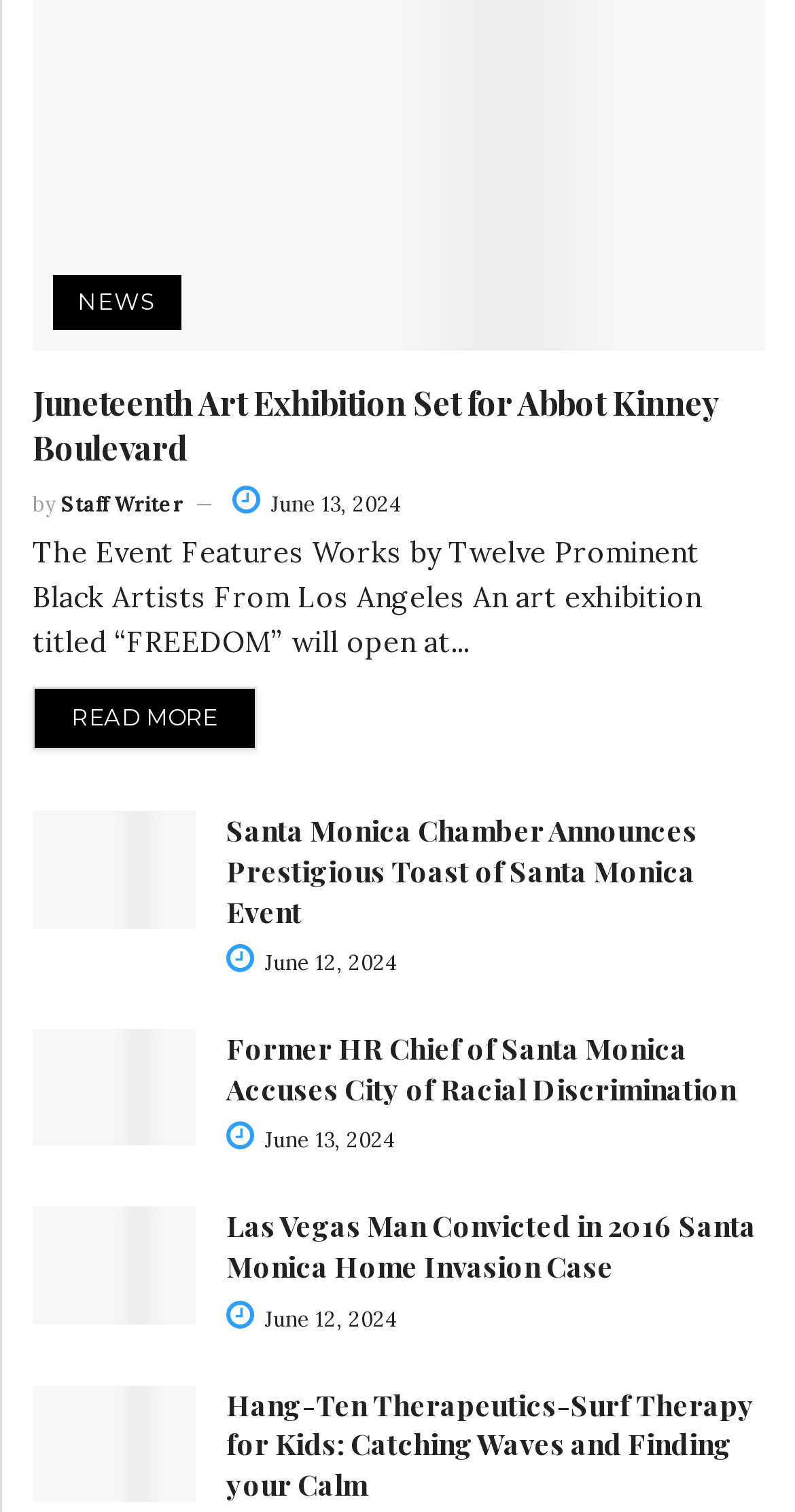Kindly provide the bounding box coordinates of the section you need to click on to fulfill the given instruction: "Explore Hang-Ten Therapeutics-Surf Therapy for Kids: Catching Waves and Finding your Calm".

[0.041, 0.916, 0.246, 0.993]